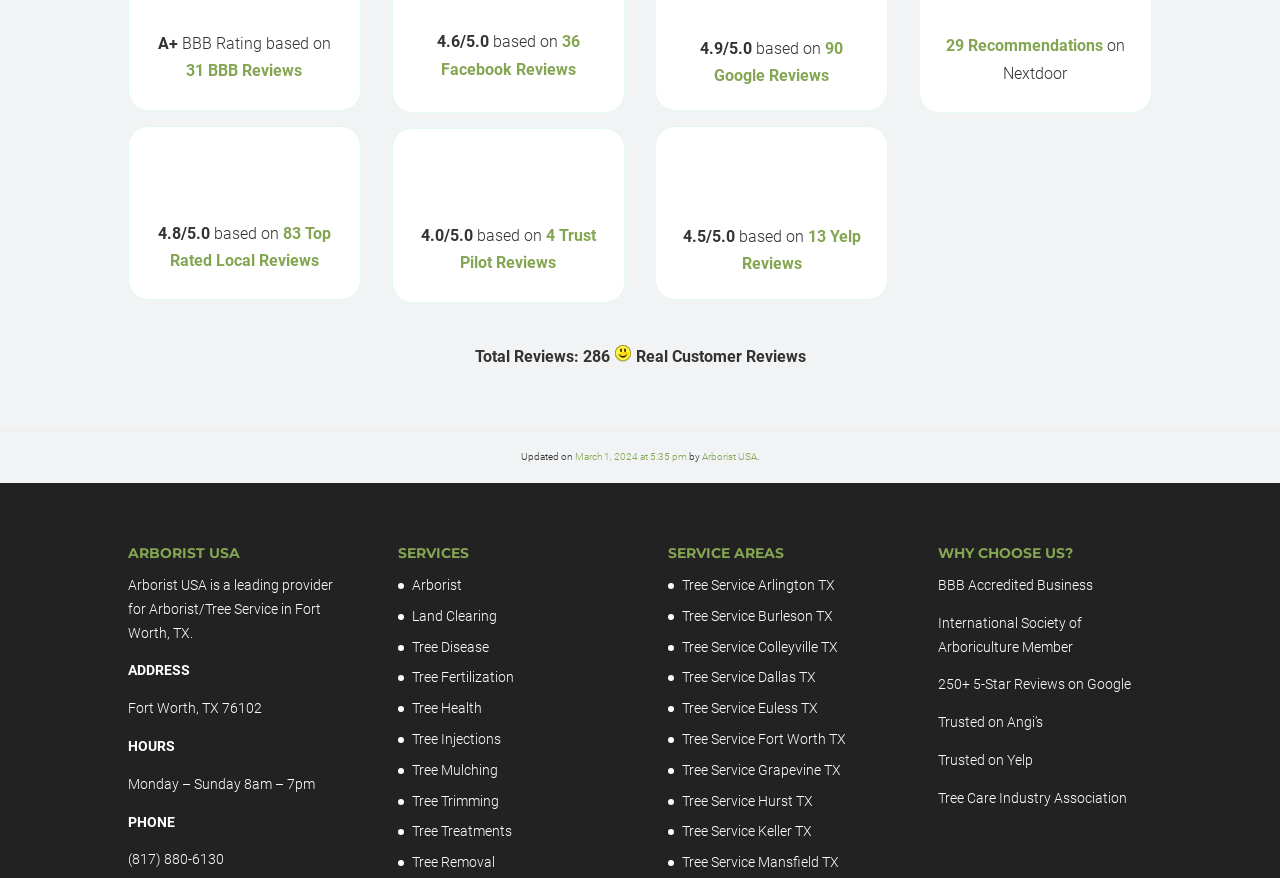Analyze the image and answer the question with as much detail as possible: 
What is the rating of Arborist USA based on 31 BBB reviews?

The rating can be found in the section that displays the BBB rating, which is 4.8 out of 5.0 based on 31 reviews.